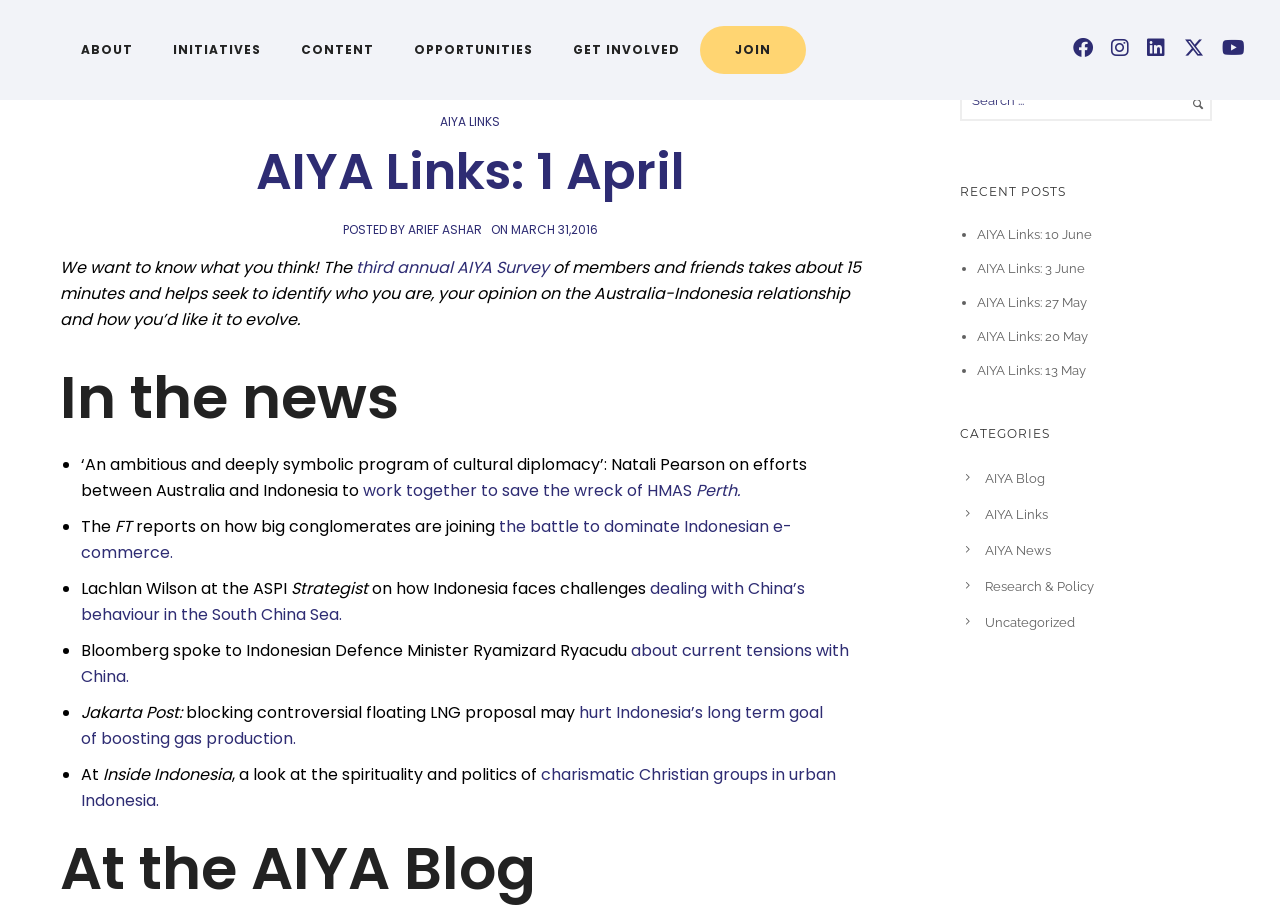Respond to the question below with a single word or phrase: What is the name of the organization?

Australia-Indonesia Youth Association